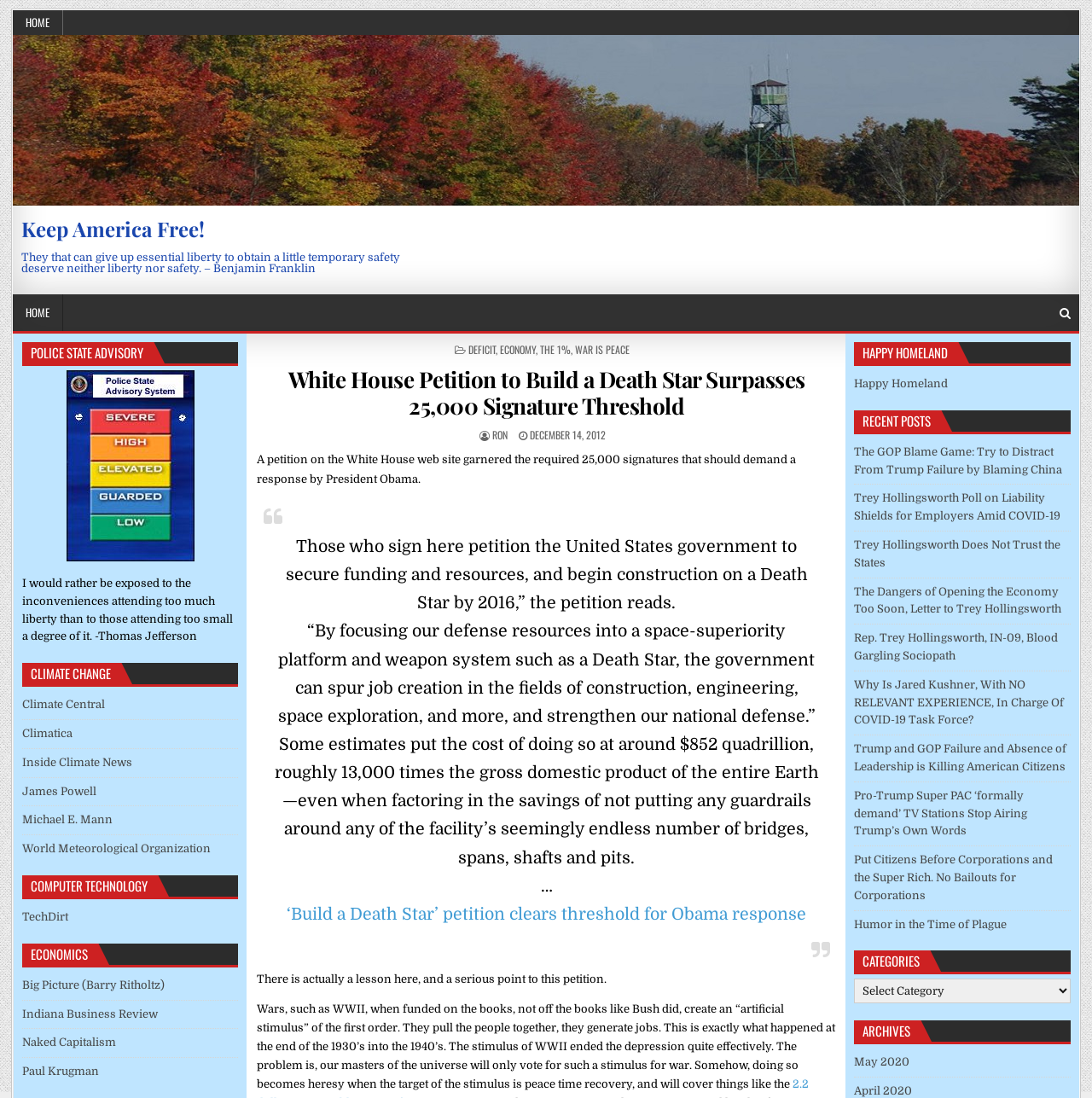Give a detailed account of the webpage's layout and content.

The webpage is focused on a petition to build a Death Star, a fictional space station from the Star Wars franchise, and its relevance to the US government and economy. At the top, there is a heading "Keep America Free!" with a link to the same title. Below it, there is a quote from Benjamin Franklin about liberty and safety.

On the top-left corner, there are two links: "HOME" and a Facebook icon. On the top-right corner, there is a header with several links to categories such as "DEFICIT", "ECONOMY", "THE 1%", and "WAR IS PEACE".

The main content of the webpage is a petition to the White House to build a Death Star, which has surpassed 25,000 signatures. The petition is described in detail, including its purpose and estimated cost of $852 quadrillion. There are also several quotes and paragraphs discussing the potential benefits of such a project, including job creation and economic stimulus.

On the right side of the webpage, there are several headings and links to various topics, including "POLICE STATE ADVISORY", "CLIMATE CHANGE", "COMPUTER TECHNOLOGY", "ECONOMICS", and "HAPPY HOMELAND". These headings are followed by links to relevant articles, websites, and blogs.

At the bottom of the webpage, there are headings for "RECENT POSTS" and "CATEGORIES", with links to various articles and categories. There is also a combobox for selecting categories and a heading for "ARCHIVES" with links to past months.